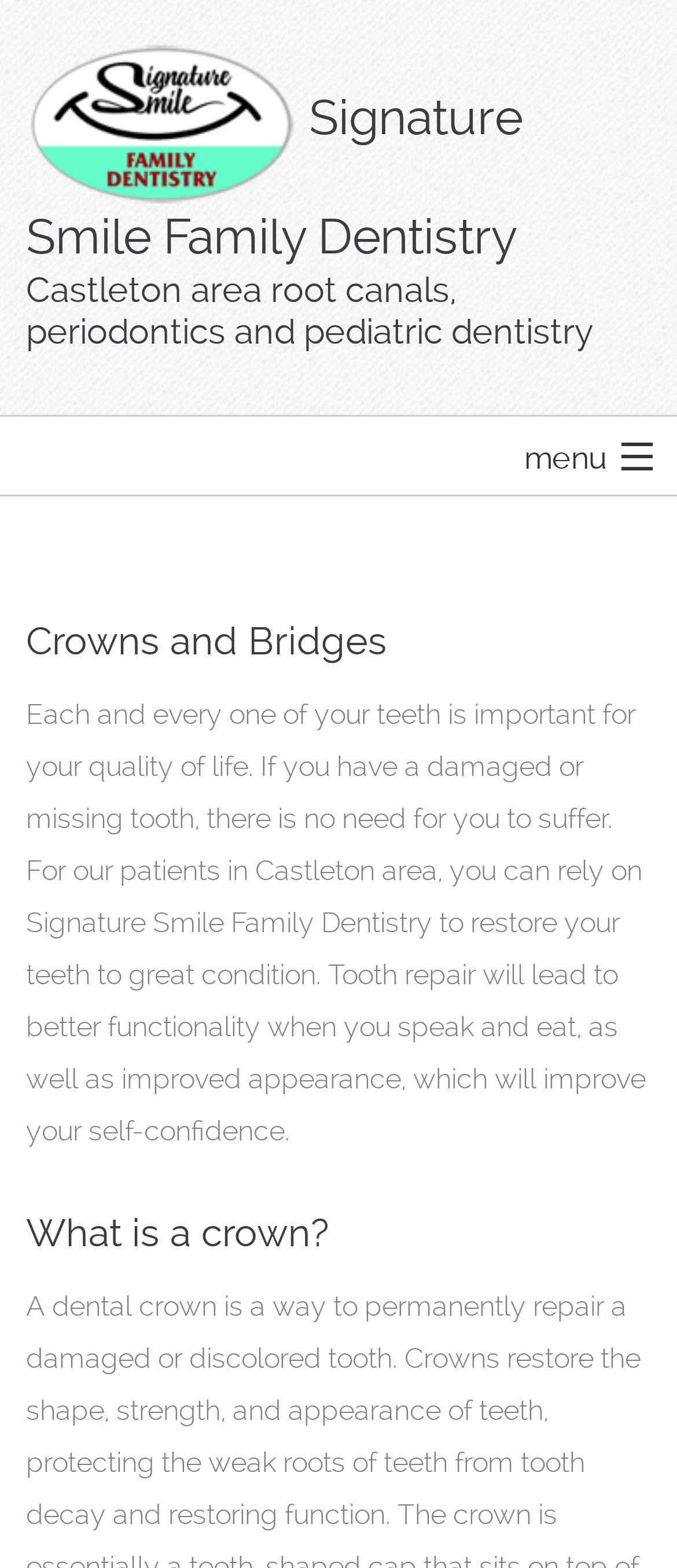What is the name of the dentistry?
Please analyze the image and answer the question with as much detail as possible.

I found the answer by looking at the logo link at the top of the webpage, which contains the text 'logo Signature Smile Family Dentistry Castleton area root canals, periodontics and pediatric dentistry'.